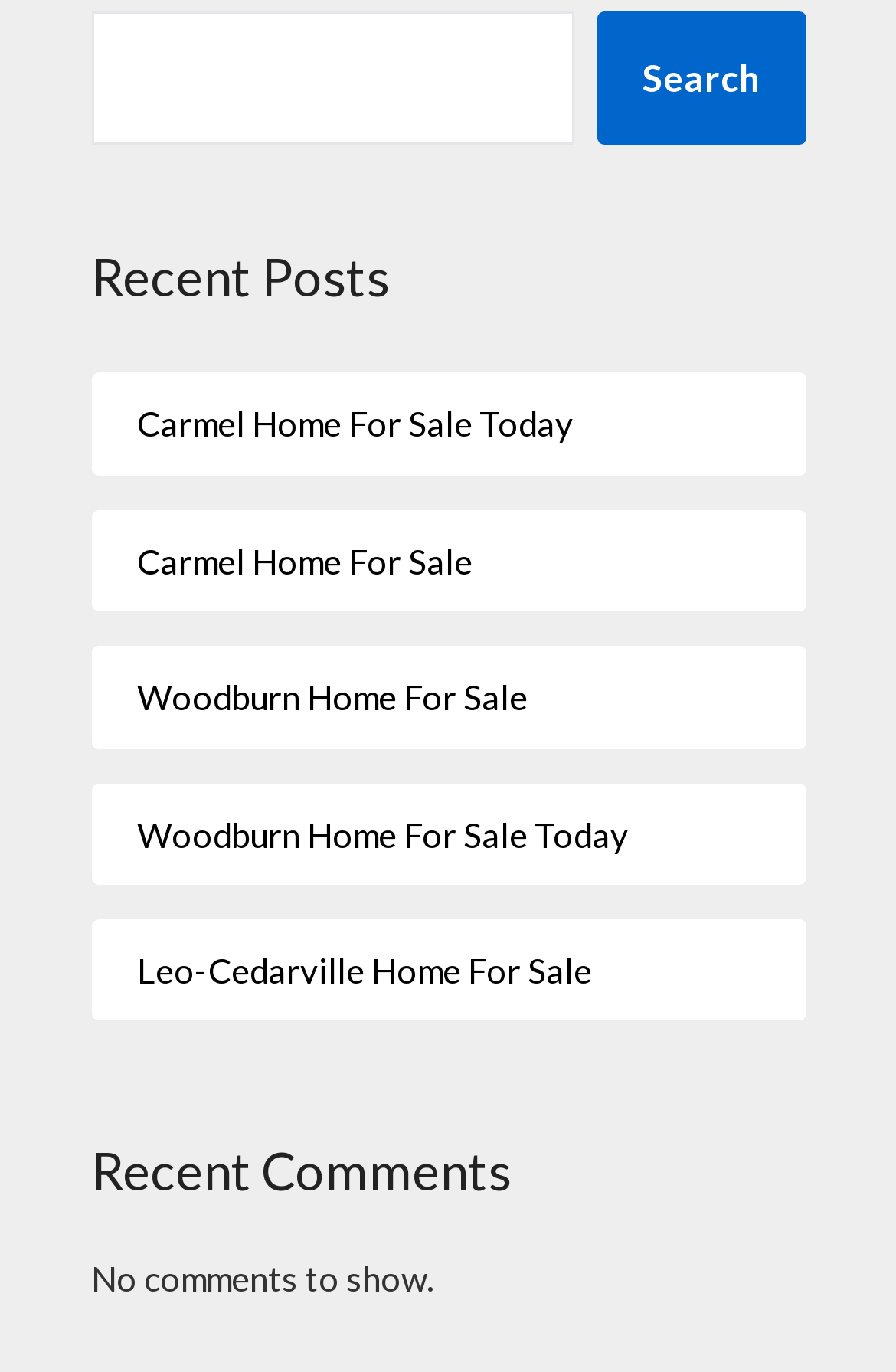Please provide a one-word or phrase answer to the question: 
How many links are under 'Recent Posts'?

5